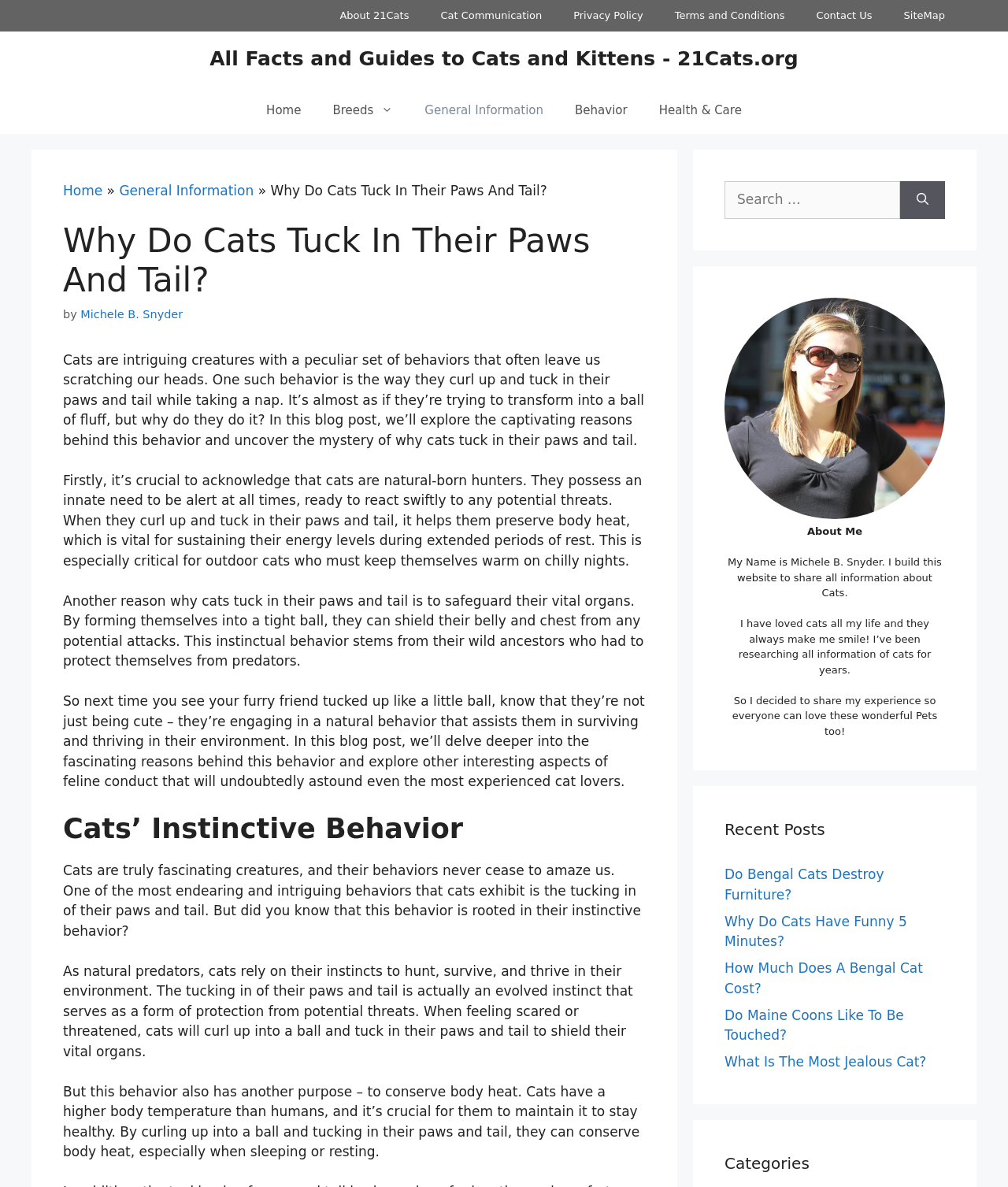How many links are there in the 'Recent Posts' section?
Could you please answer the question thoroughly and with as much detail as possible?

In the 'Recent Posts' section, there are five links to different articles, namely 'Do Bengal Cats Destroy Furniture?', 'Why Do Cats Have Funny 5 Minutes?', 'How Much Does A Bengal Cat Cost?', 'Do Maine Coons Like To Be Touched?', and 'What Is The Most Jealous Cat?'.